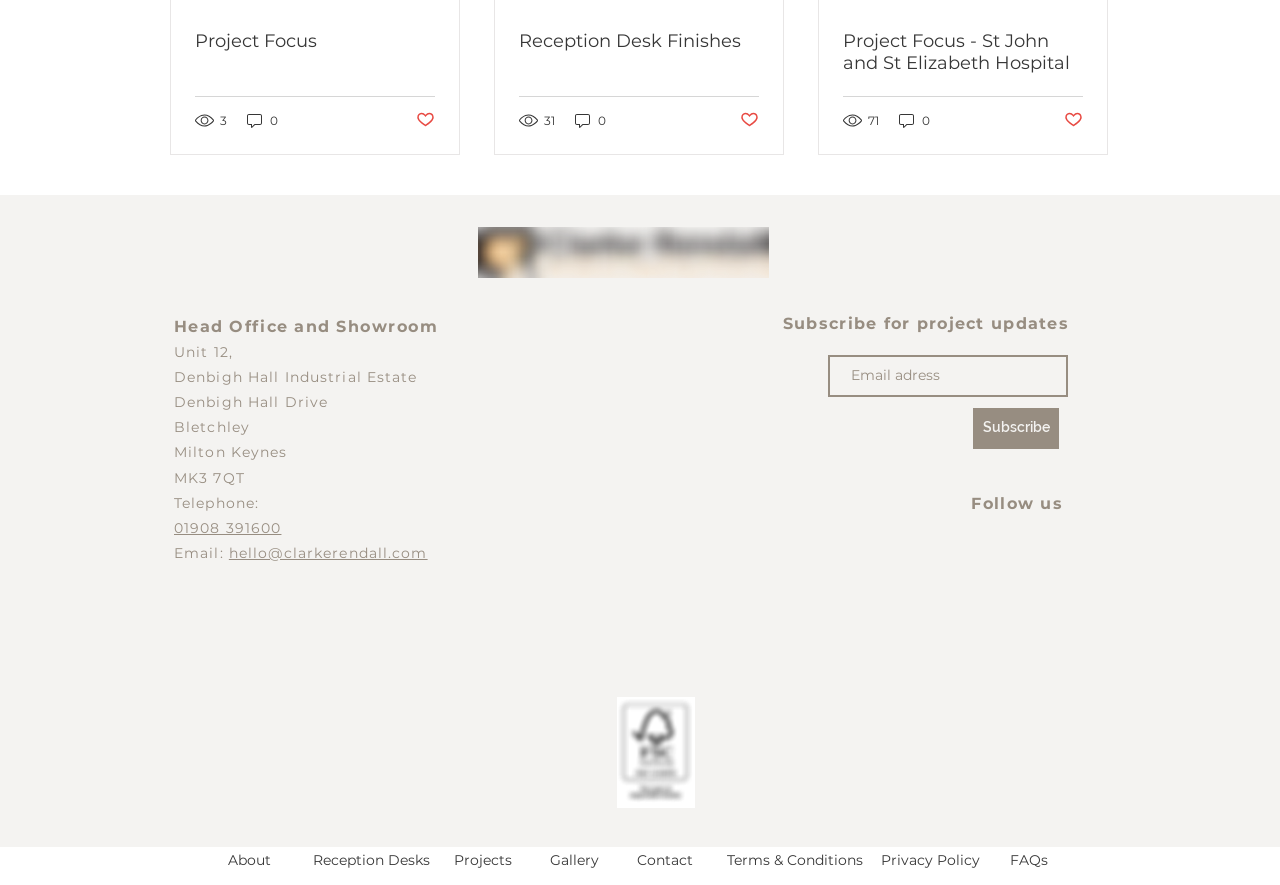How many social media platforms are listed on the webpage?
Refer to the screenshot and answer in one word or phrase.

5